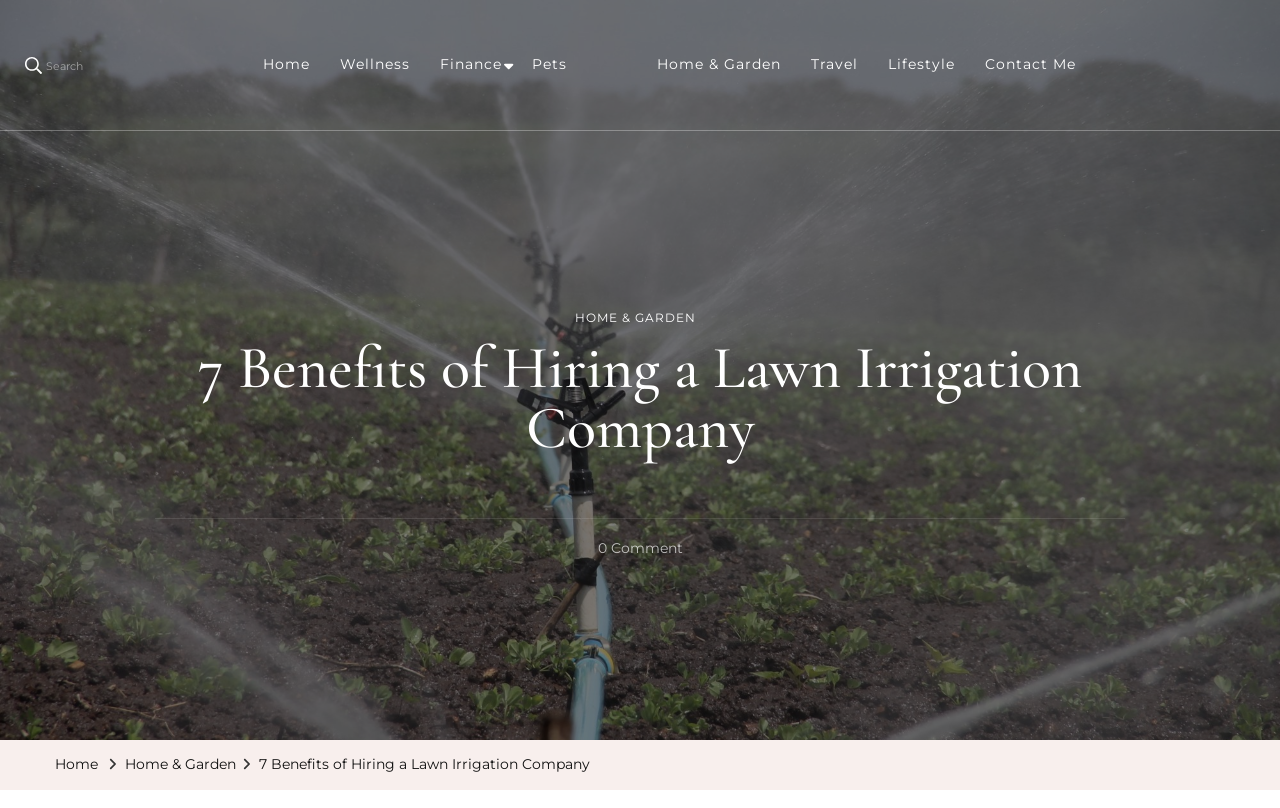Find the bounding box coordinates of the clickable element required to execute the following instruction: "Click on the link to learn more about board reporting software and meetings preparation". Provide the coordinates as four float numbers between 0 and 1, i.e., [left, top, right, bottom].

None